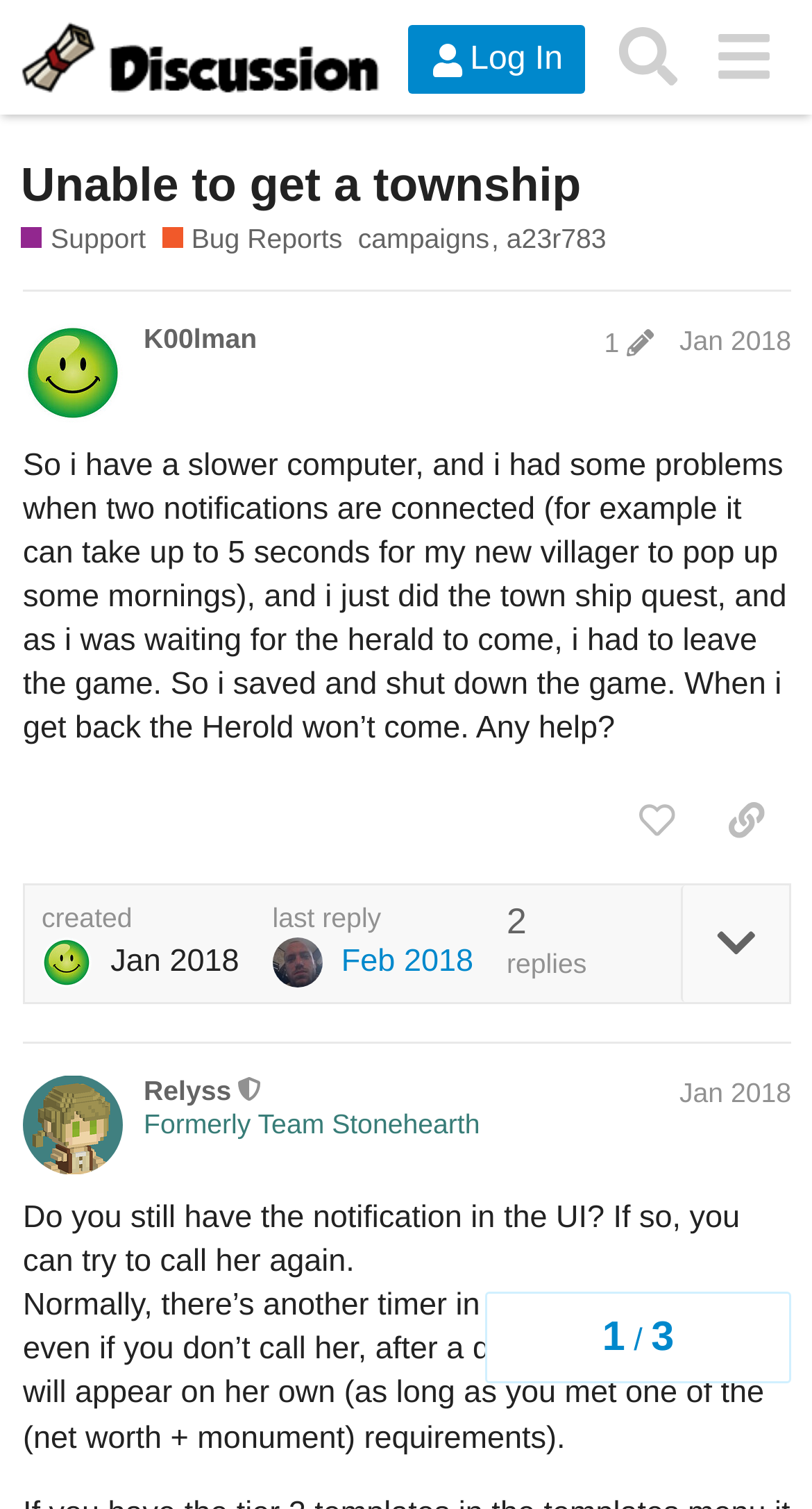Identify and provide the main heading of the webpage.

Unable to get a township